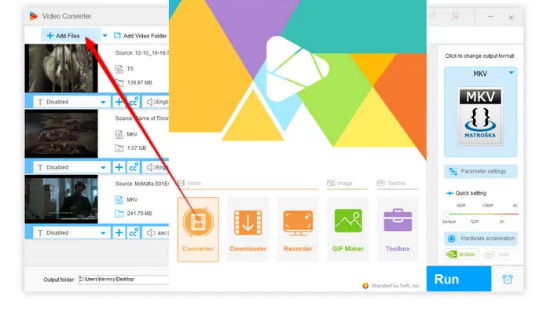How many functional icons are at the bottom of the interface?
Please provide a single word or phrase as your answer based on the image.

Five